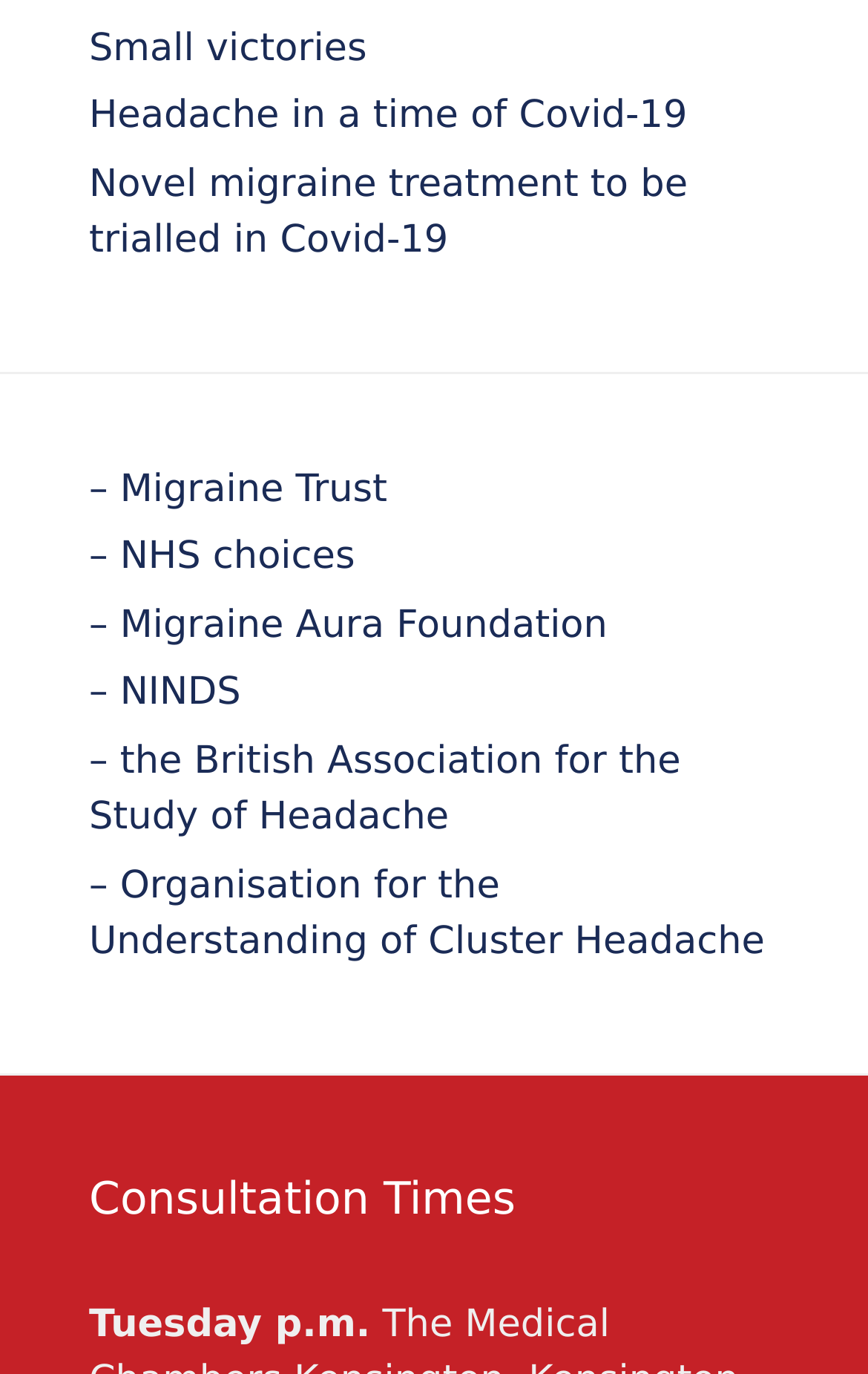Please specify the bounding box coordinates of the clickable section necessary to execute the following command: "Click on 'Small victories'".

[0.103, 0.019, 0.423, 0.052]